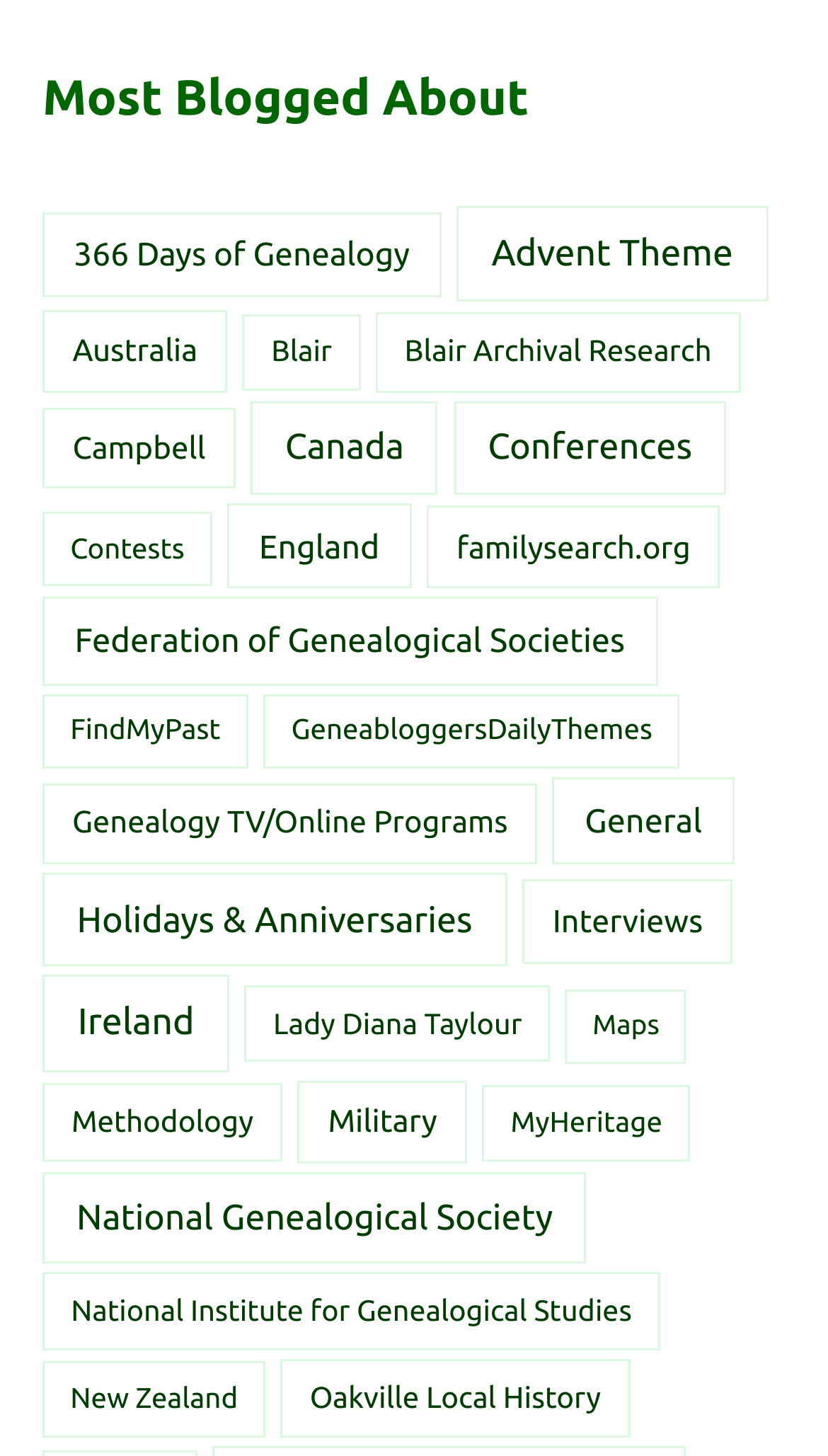Provide the bounding box coordinates for the UI element that is described by this text: "Holidays & Anniversaries". The coordinates should be in the form of four float numbers between 0 and 1: [left, top, right, bottom].

[0.051, 0.6, 0.612, 0.664]